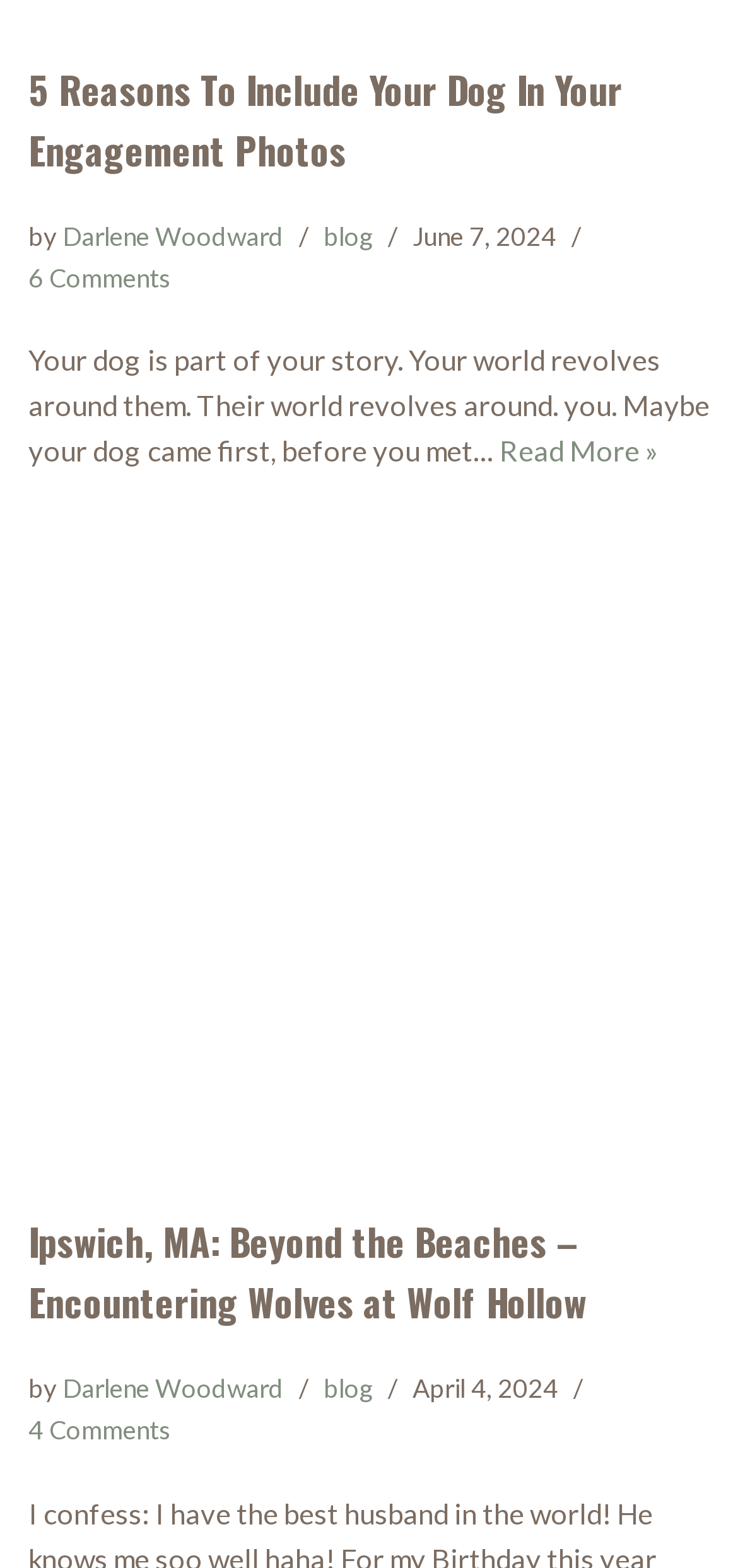Pinpoint the bounding box coordinates of the element you need to click to execute the following instruction: "Check the comments on the article". The bounding box should be represented by four float numbers between 0 and 1, in the format [left, top, right, bottom].

[0.038, 0.168, 0.231, 0.187]